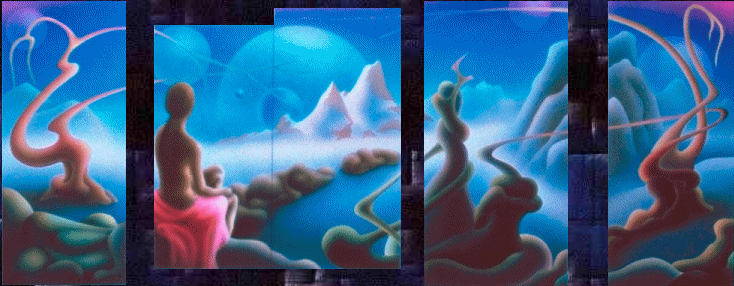Offer a detailed caption for the image presented.

This captivating artwork titled "Alexei Panshin's The Abyss of Wonder," created by artist Barclay Shaw, depicts a stunning surreal landscape that invites viewers into a realm of imagination and exploration. The image features a serene figure seated in contemplation, surrounded by ethereal forms and vibrant colors that blend blues, pinks, and greens. The backdrop includes majestic mountain peaks and flowing organic shapes, creating a dreamlike atmosphere.

The setting is accentuated by soft clouds and otherworldly orbs, enhancing the sense of wonder. This piece not only captures a visual feast but also embodies themes of introspection and the quest for knowledge, mirroring the philosophical explorations found in Panshin's works. The interplay of light and shadow adds depth, inviting the audience to lose themselves in the mysteries of the Abyss.